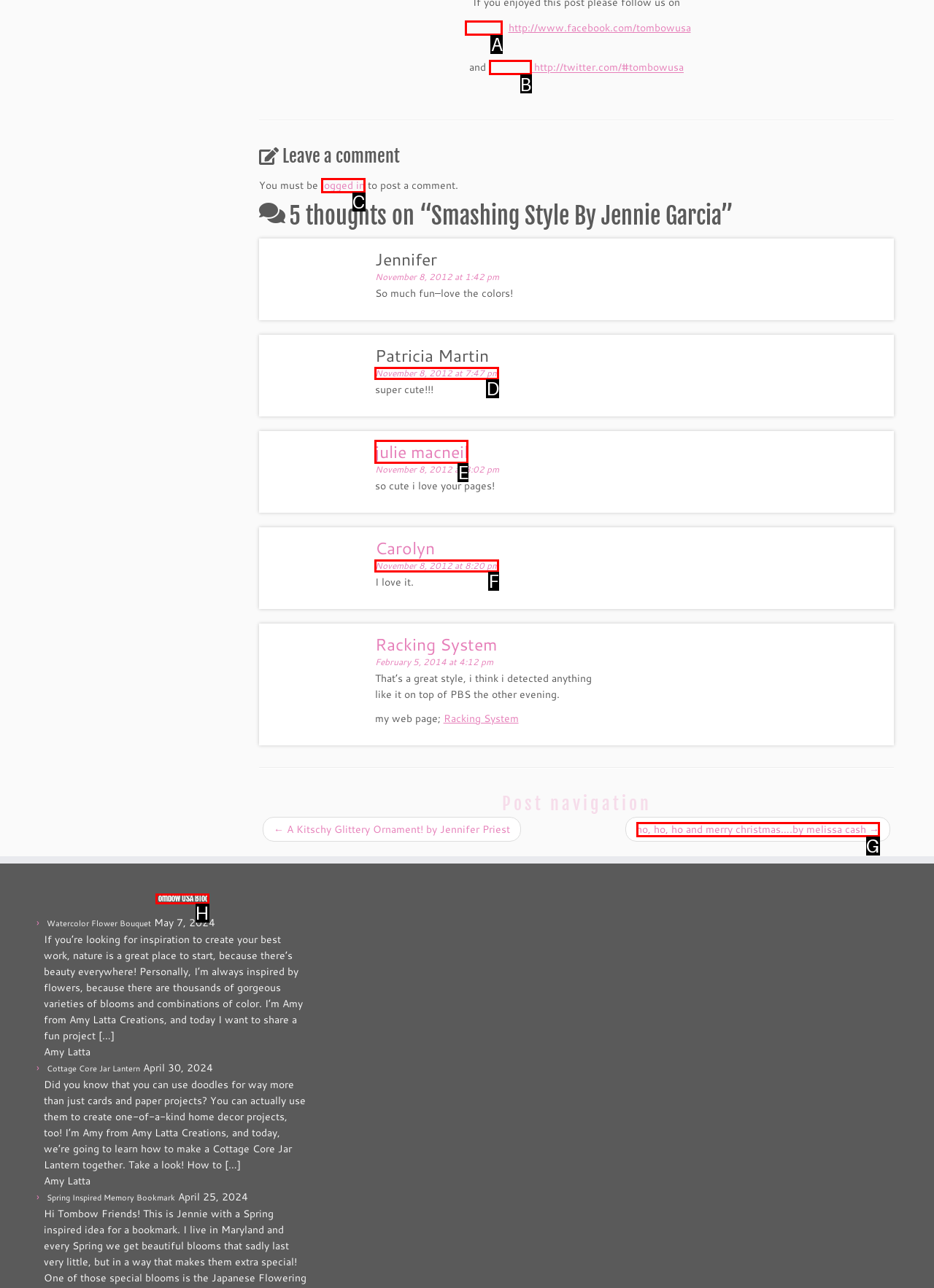Given the description: Tombow USA Blog, select the HTML element that matches it best. Reply with the letter of the chosen option directly.

H